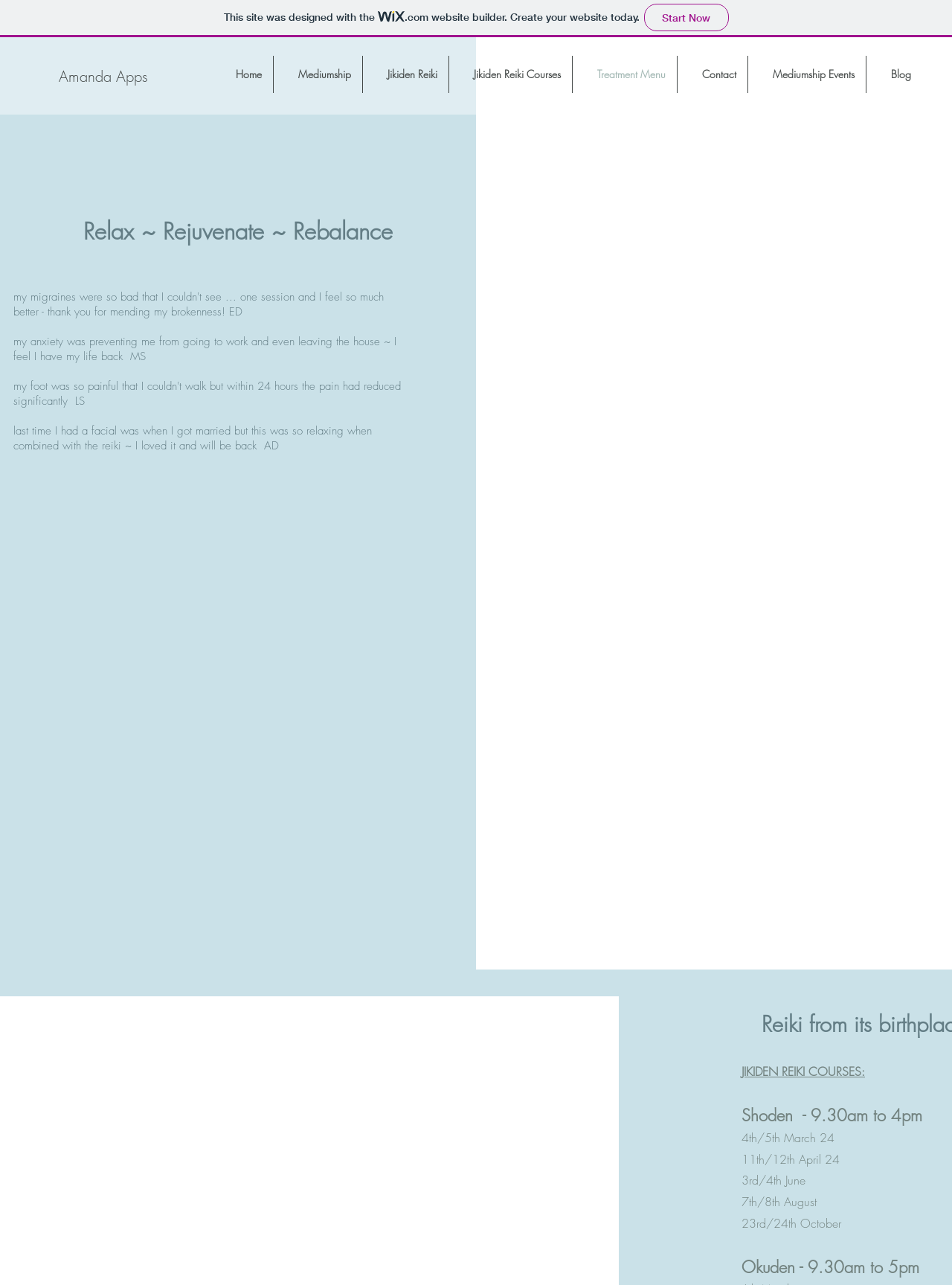What is the price of a 1-hour session?
Please answer using one word or phrase, based on the screenshot.

£40